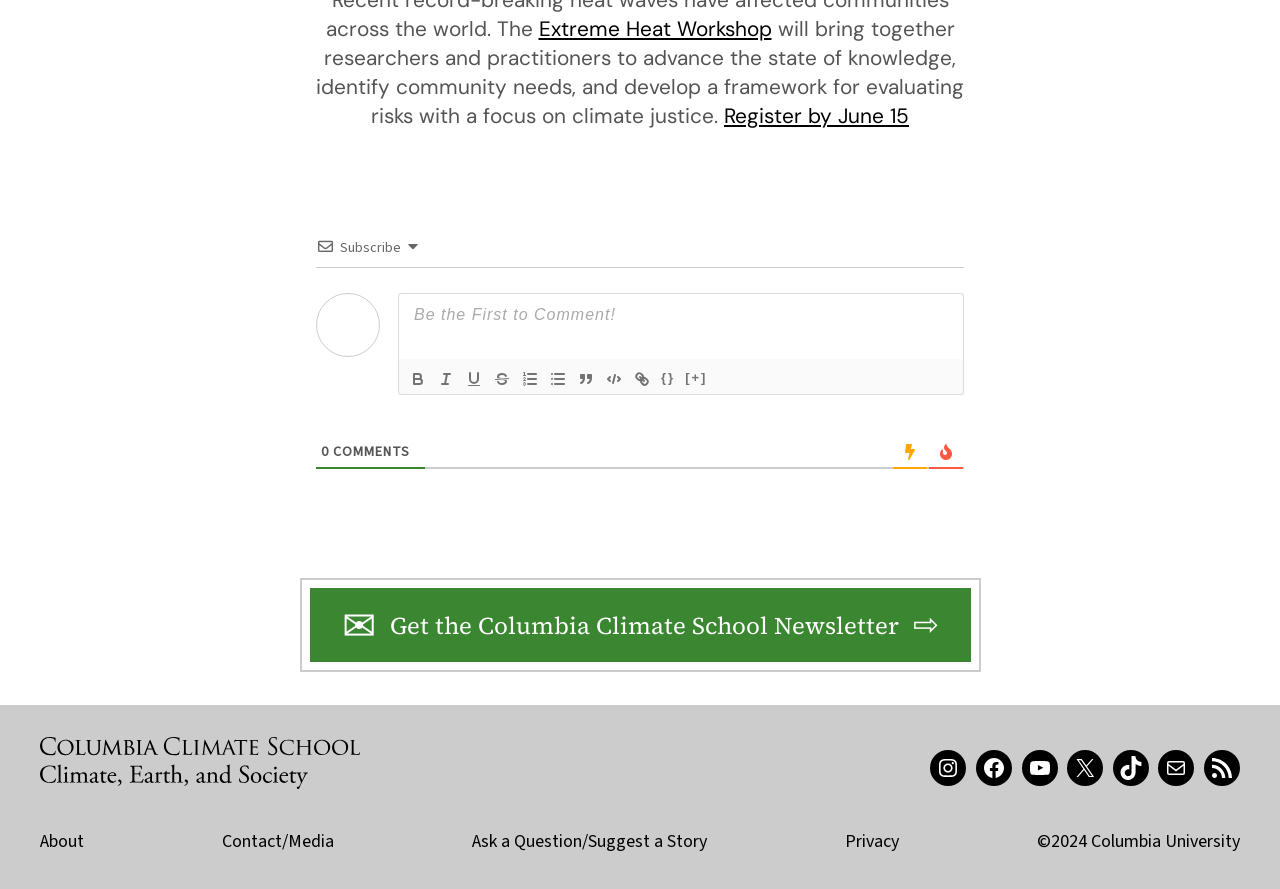Can you specify the bounding box coordinates of the area that needs to be clicked to fulfill the following instruction: "Subscribe to the newsletter"?

[0.266, 0.268, 0.313, 0.29]